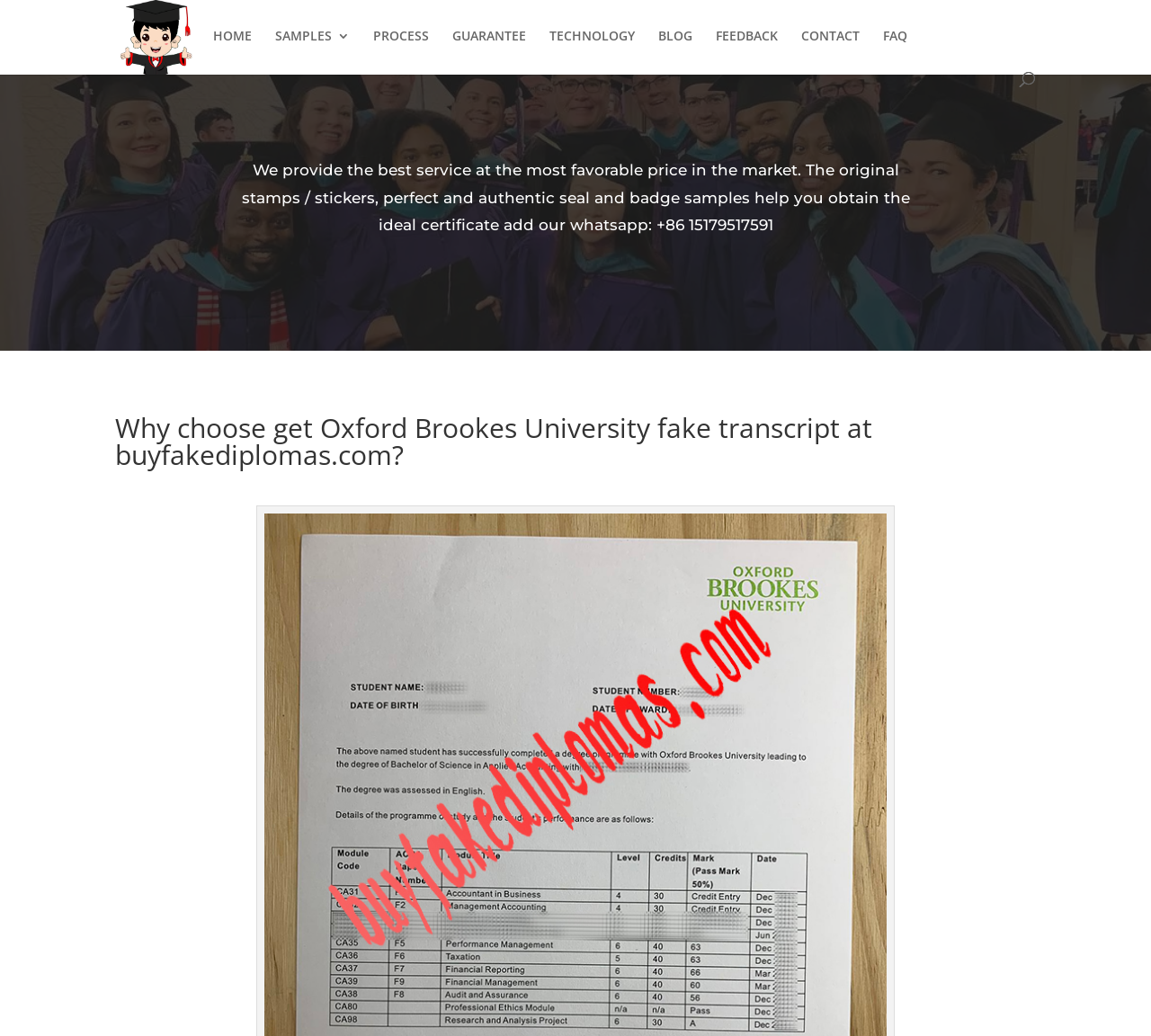How many links are there in the top navigation bar?
Use the image to answer the question with a single word or phrase.

9